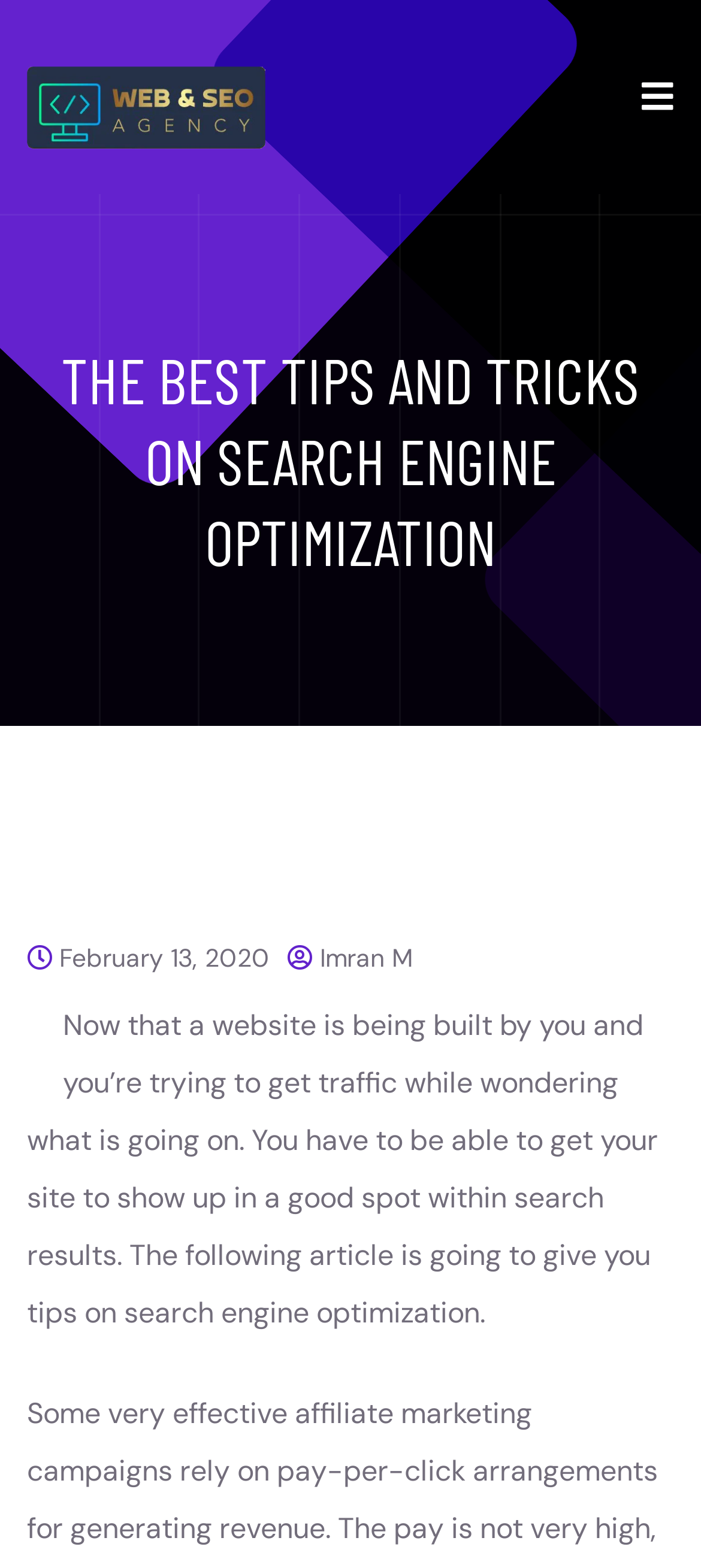Provide a one-word or short-phrase response to the question:
When was the article published?

February 13, 2020